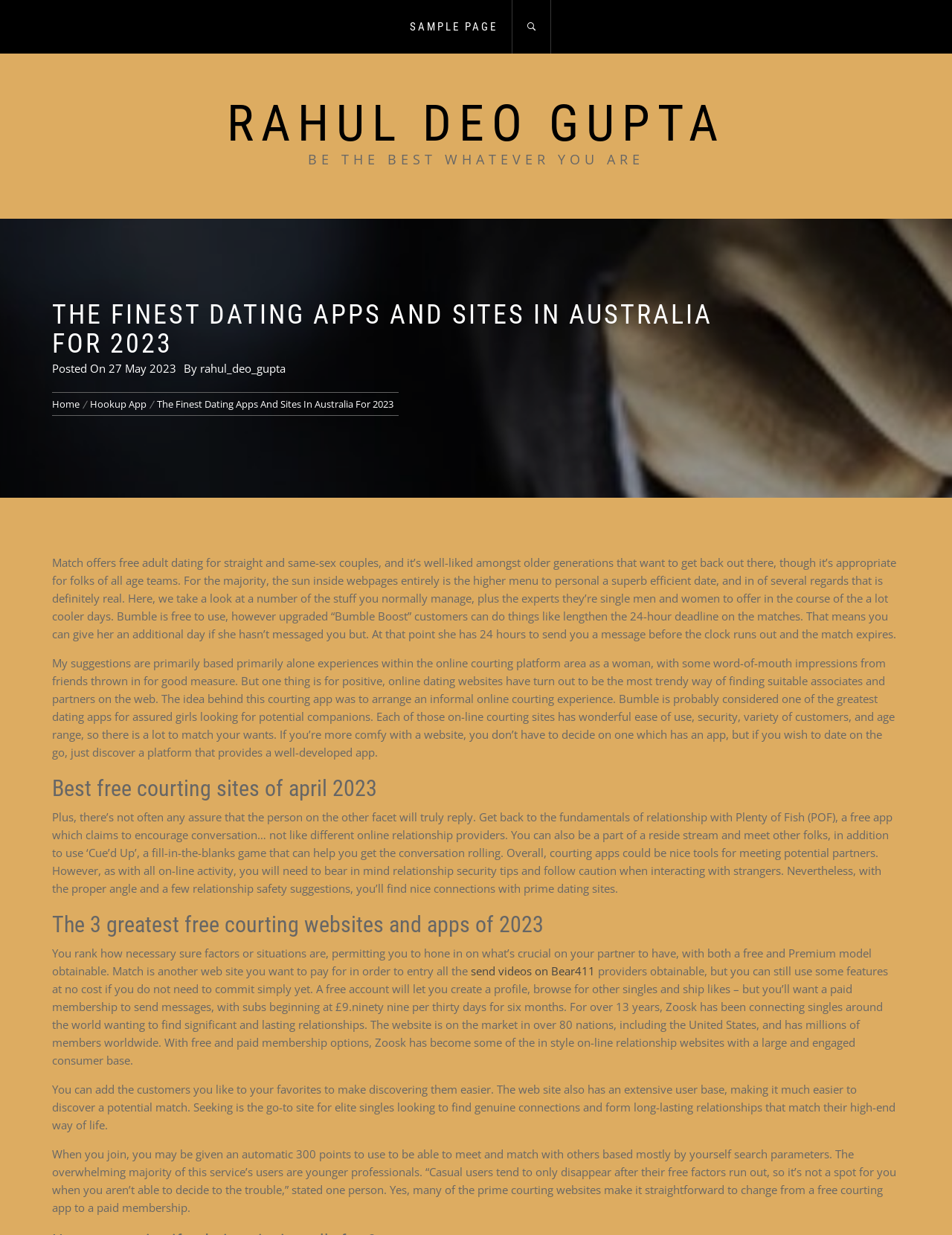Provide the bounding box coordinates for the UI element that is described by this text: "Home". The coordinates should be in the form of four float numbers between 0 and 1: [left, top, right, bottom].

[0.055, 0.322, 0.089, 0.333]